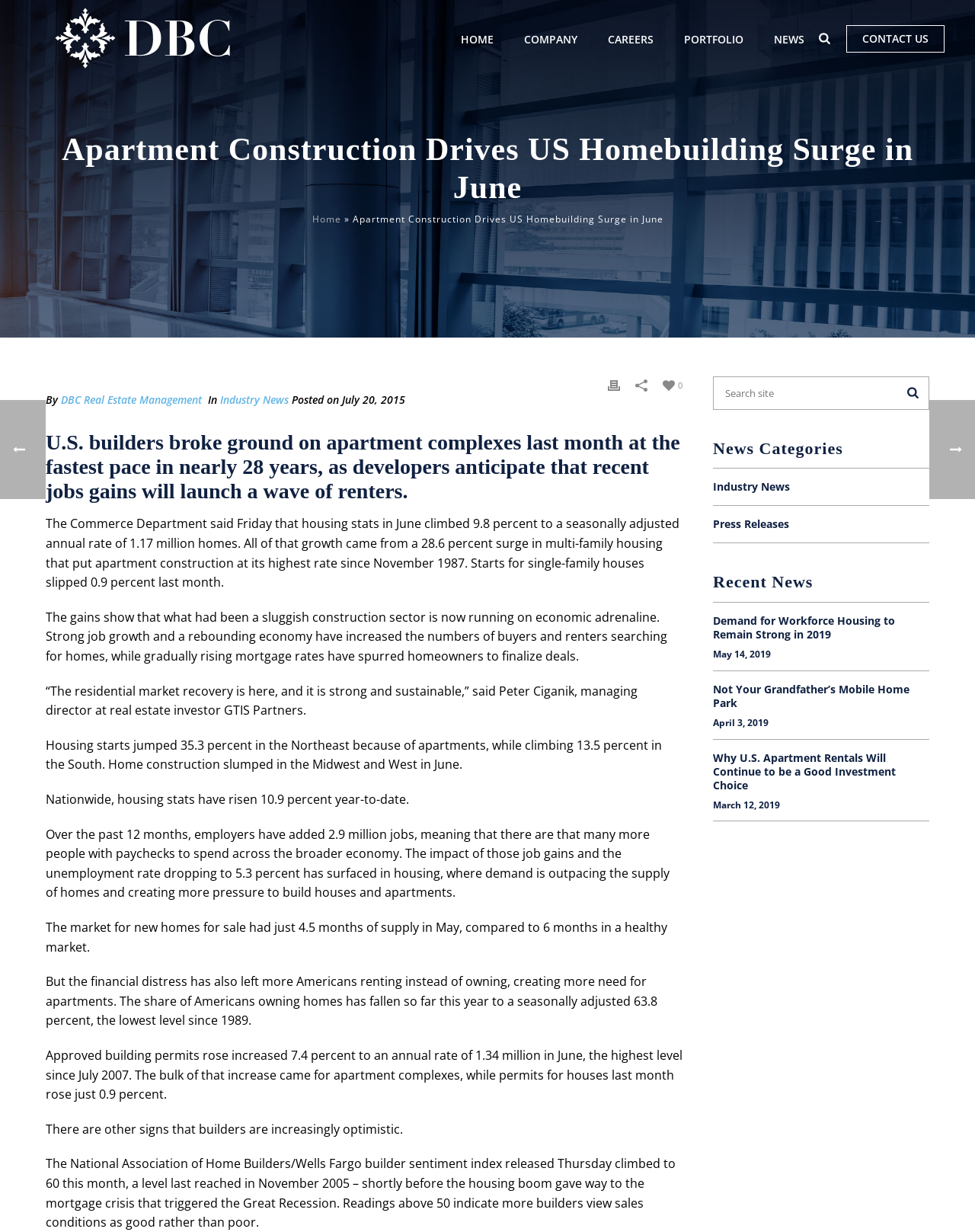Show the bounding box coordinates of the region that should be clicked to follow the instruction: "Click on the 'CONTACT US' link."

[0.868, 0.02, 0.969, 0.043]